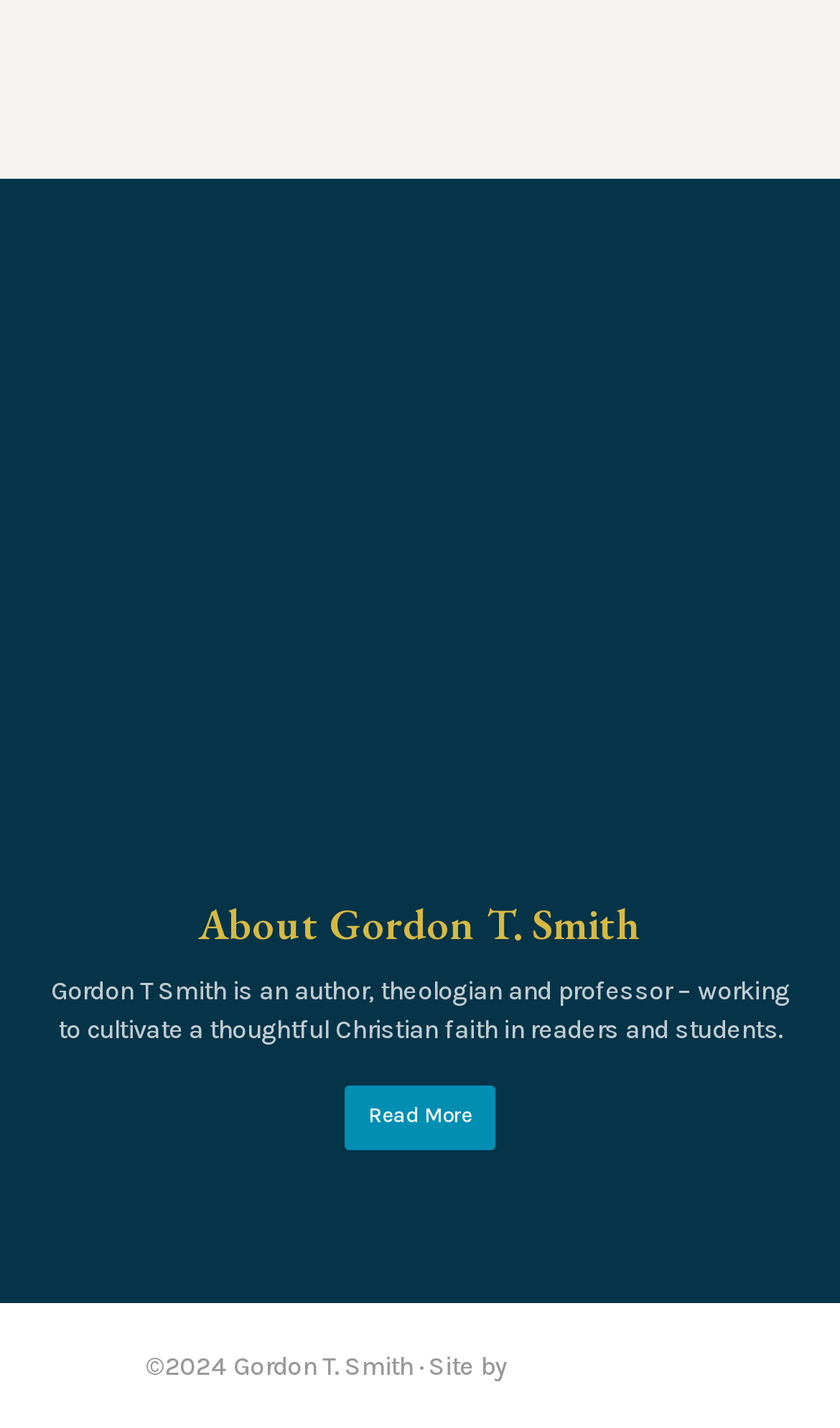Provide a brief response to the question using a single word or phrase: 
Who designed the website?

Pilcrow